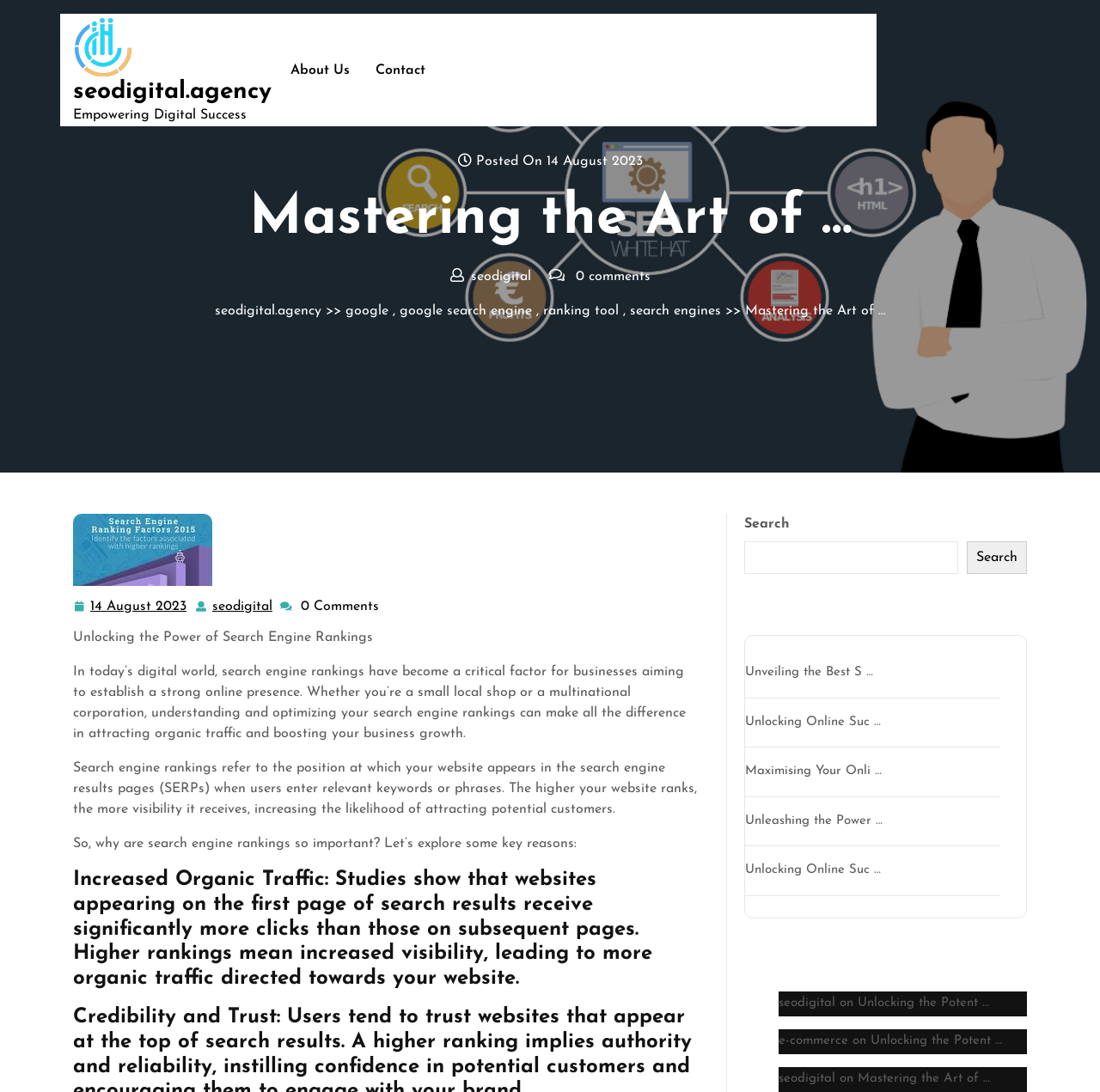Pinpoint the bounding box coordinates of the clickable element needed to complete the instruction: "Click on the 'About Us' link". The coordinates should be provided as four float numbers between 0 and 1: [left, top, right, bottom].

[0.252, 0.046, 0.329, 0.082]